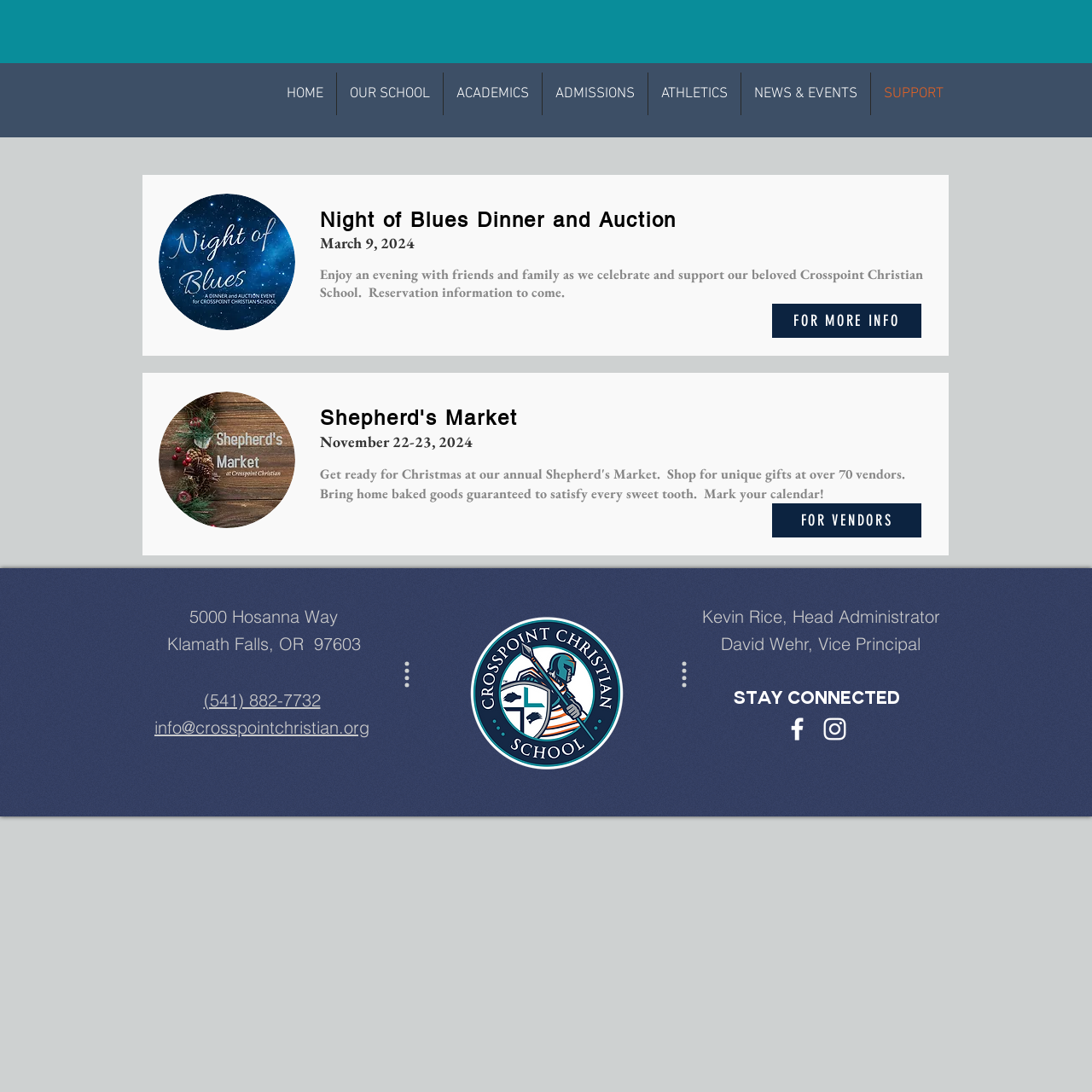What is the phone number of Crosspoint Christian School?
Craft a detailed and extensive response to the question.

I searched for the contact information section on the page and found the phone number '(541) 882-7732' listed.